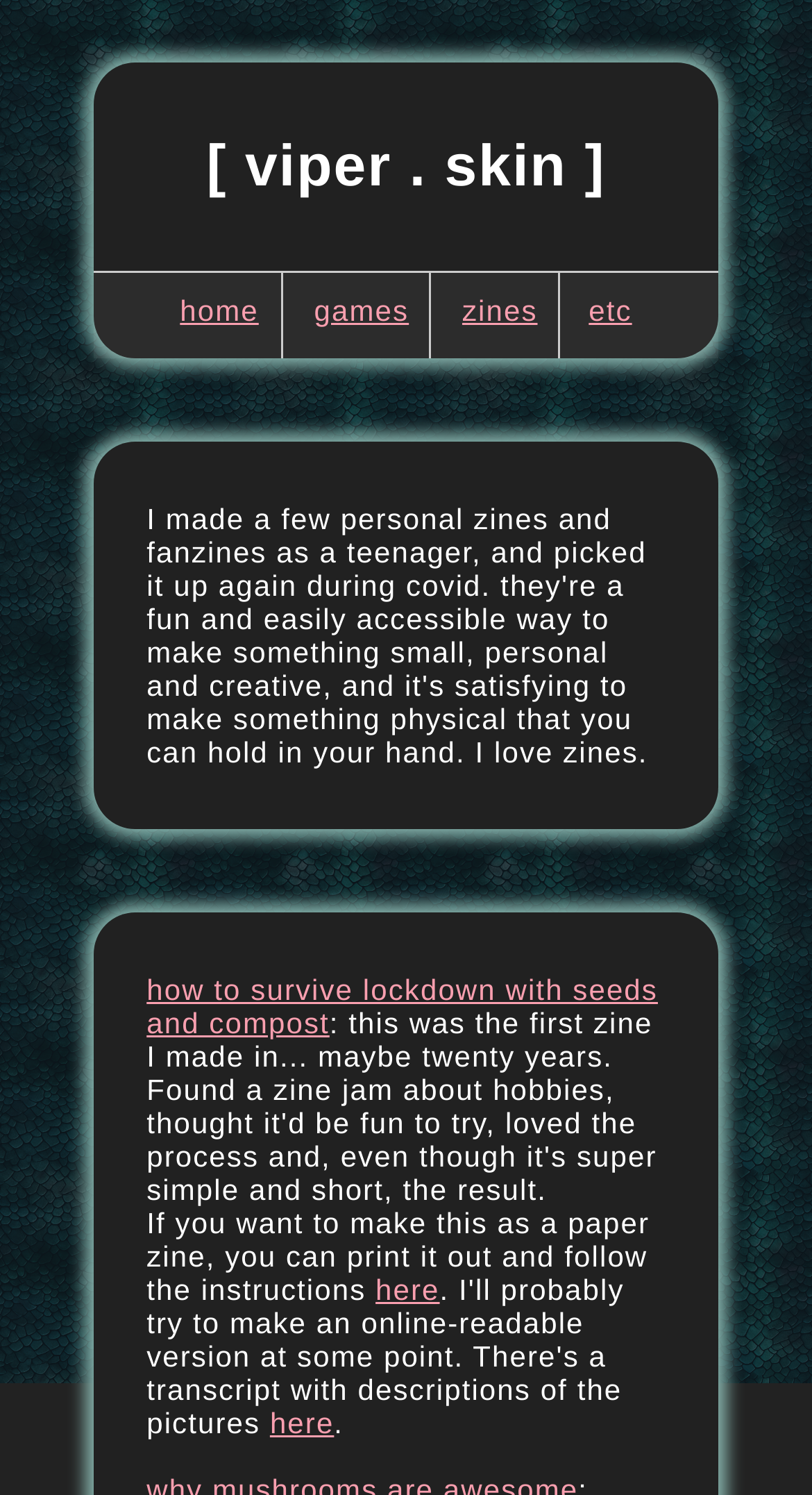Use a single word or phrase to answer this question: 
How many links are there in the top menu?

4